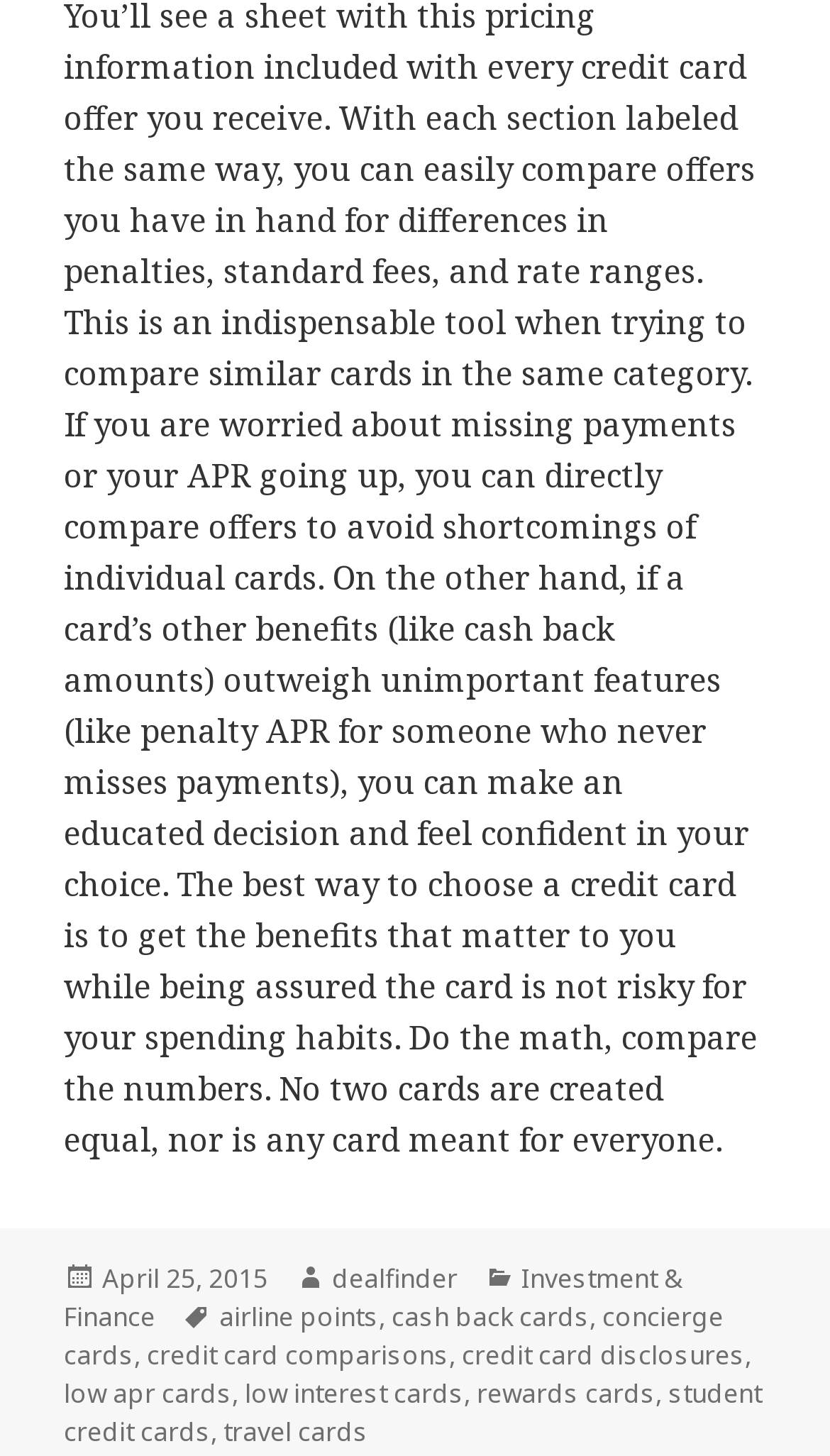Give a concise answer using only one word or phrase for this question:
How many categories are mentioned?

1